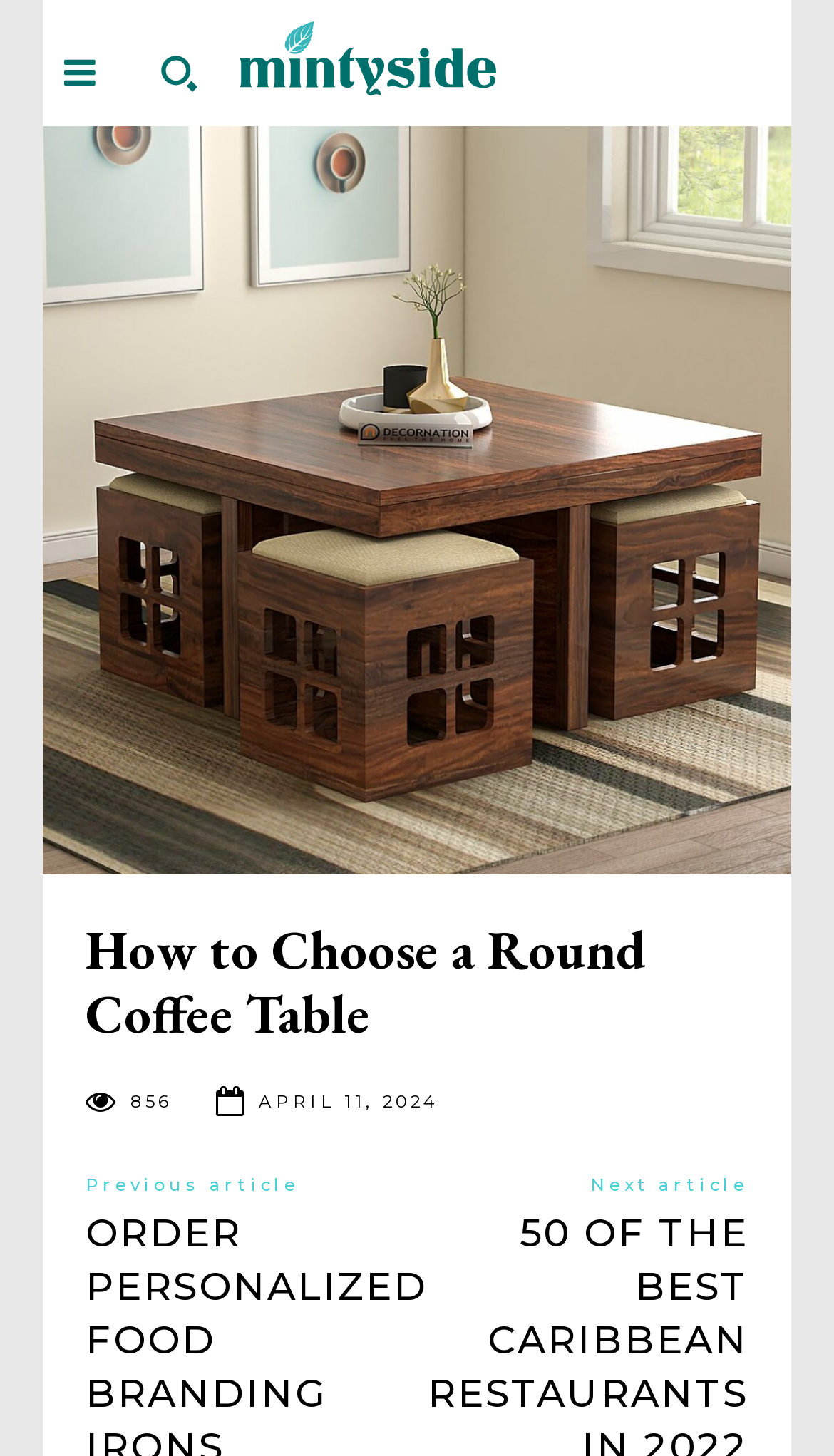Please use the details from the image to answer the following question comprehensively:
What is the date of the article?

The time element contains the date 'APRIL 11, 2024' which is the date of the article.